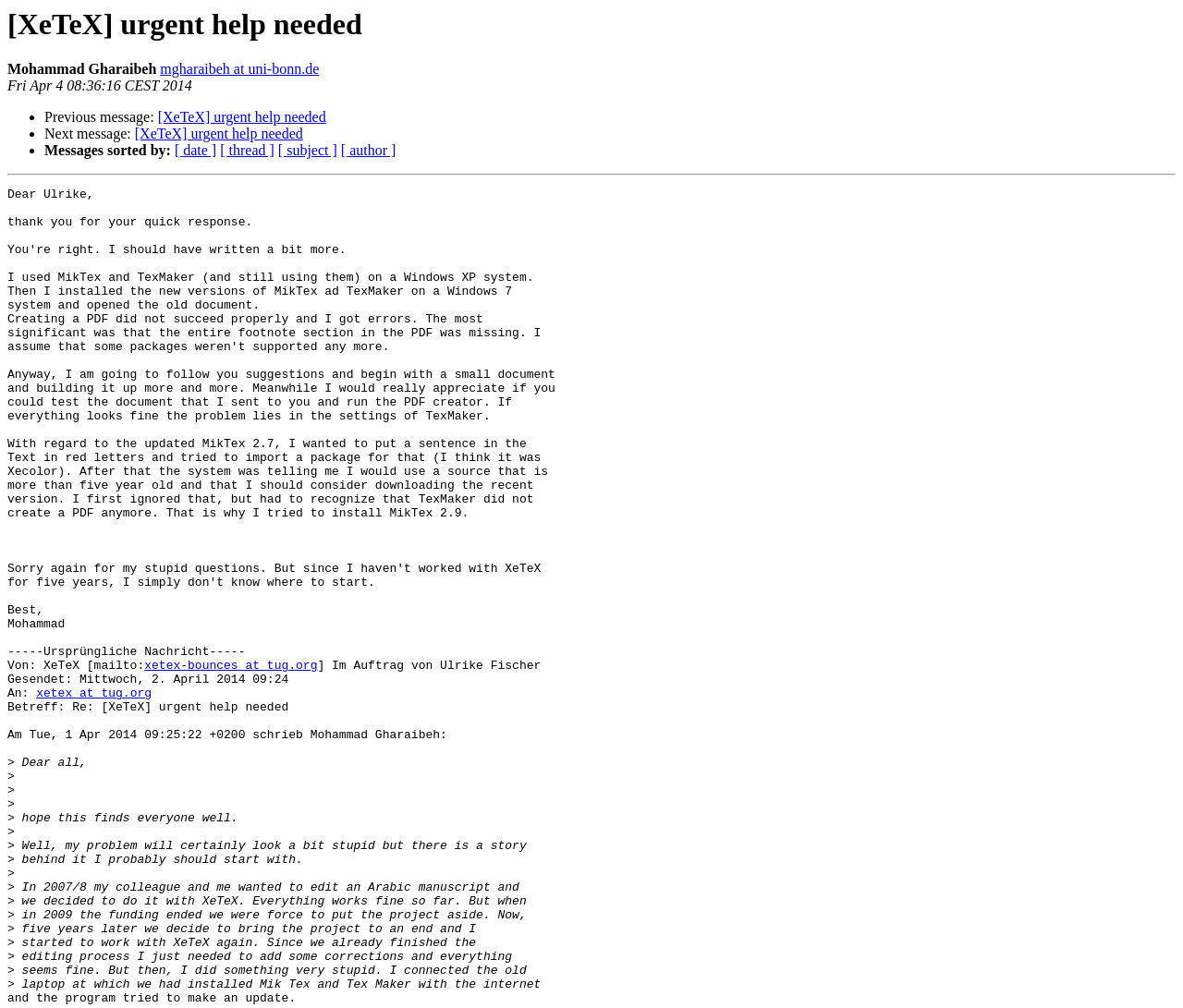What is the subject of the message?
Please respond to the question with a detailed and informative answer.

I determined the subject of the message by looking at the StaticText element with the text 'Betreff: Re: [XeTeX] urgent help needed' which is located in the middle of the webpage, indicating that it is the subject of the message.